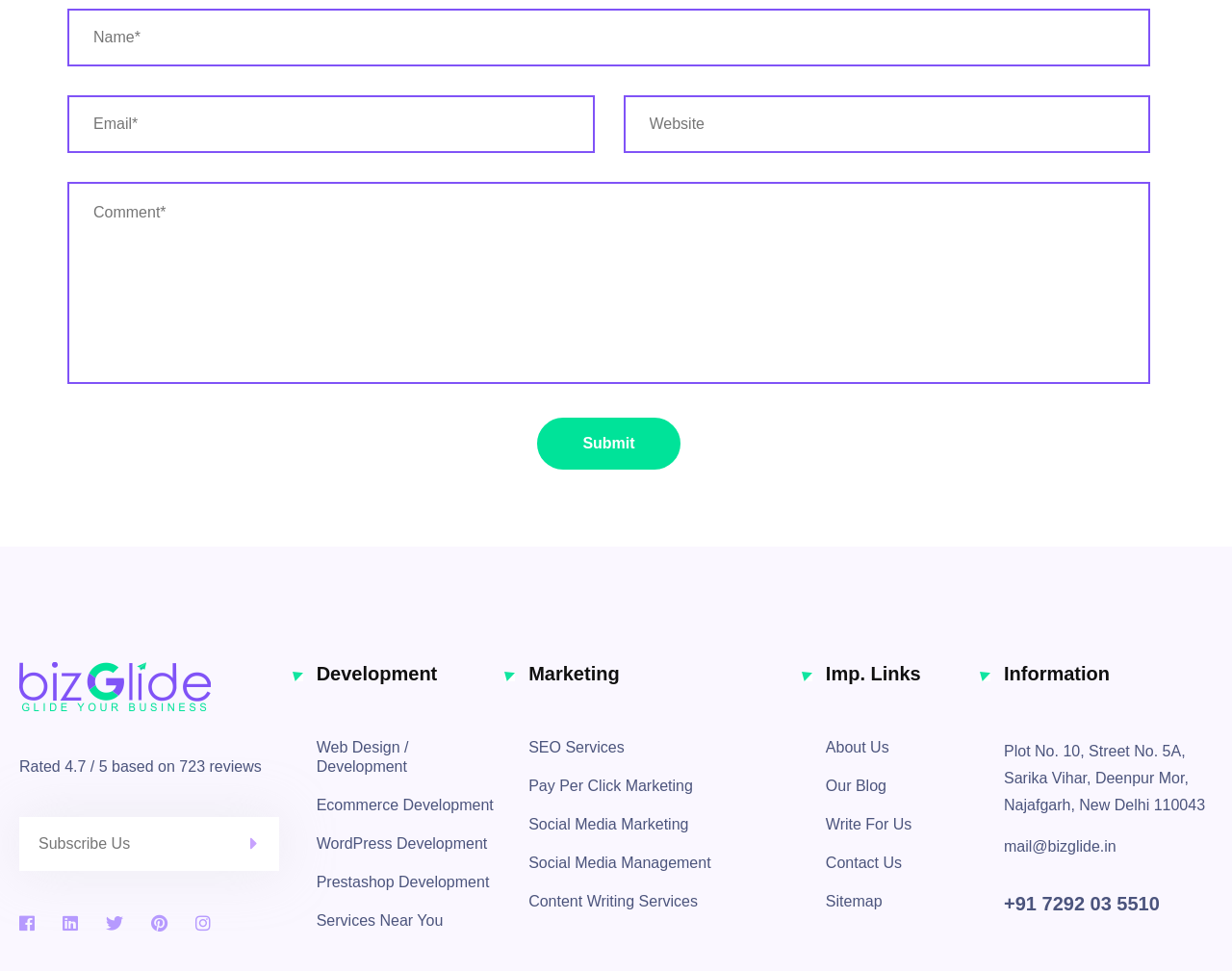Identify the bounding box coordinates for the region to click in order to carry out this instruction: "Submit your message". Provide the coordinates using four float numbers between 0 and 1, formatted as [left, top, right, bottom].

[0.436, 0.43, 0.552, 0.484]